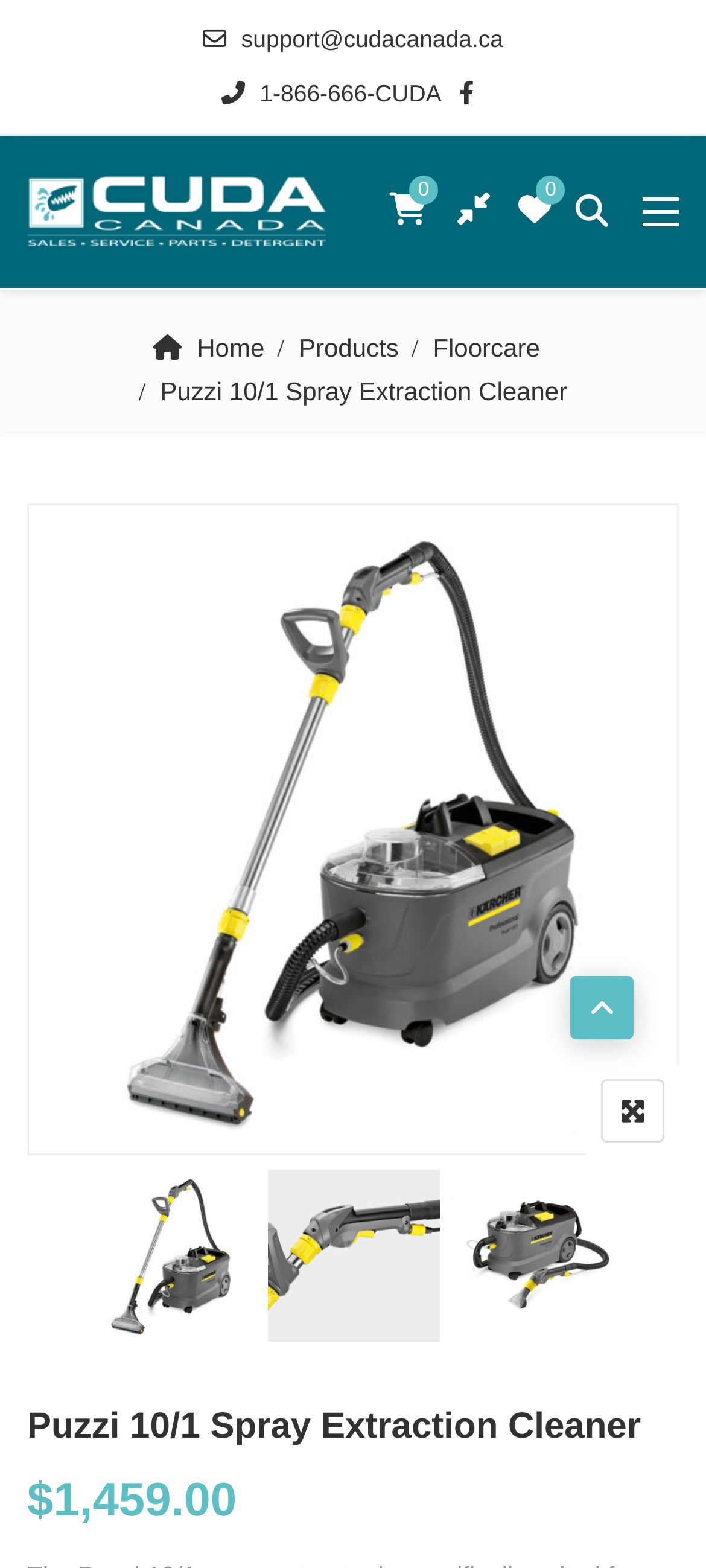Can you give a detailed response to the following question using the information from the image? How many social media links are there on the webpage?

I found the social media links by looking at the icons on the top-right corner of the webpage, where I saw four links with different social media icons.